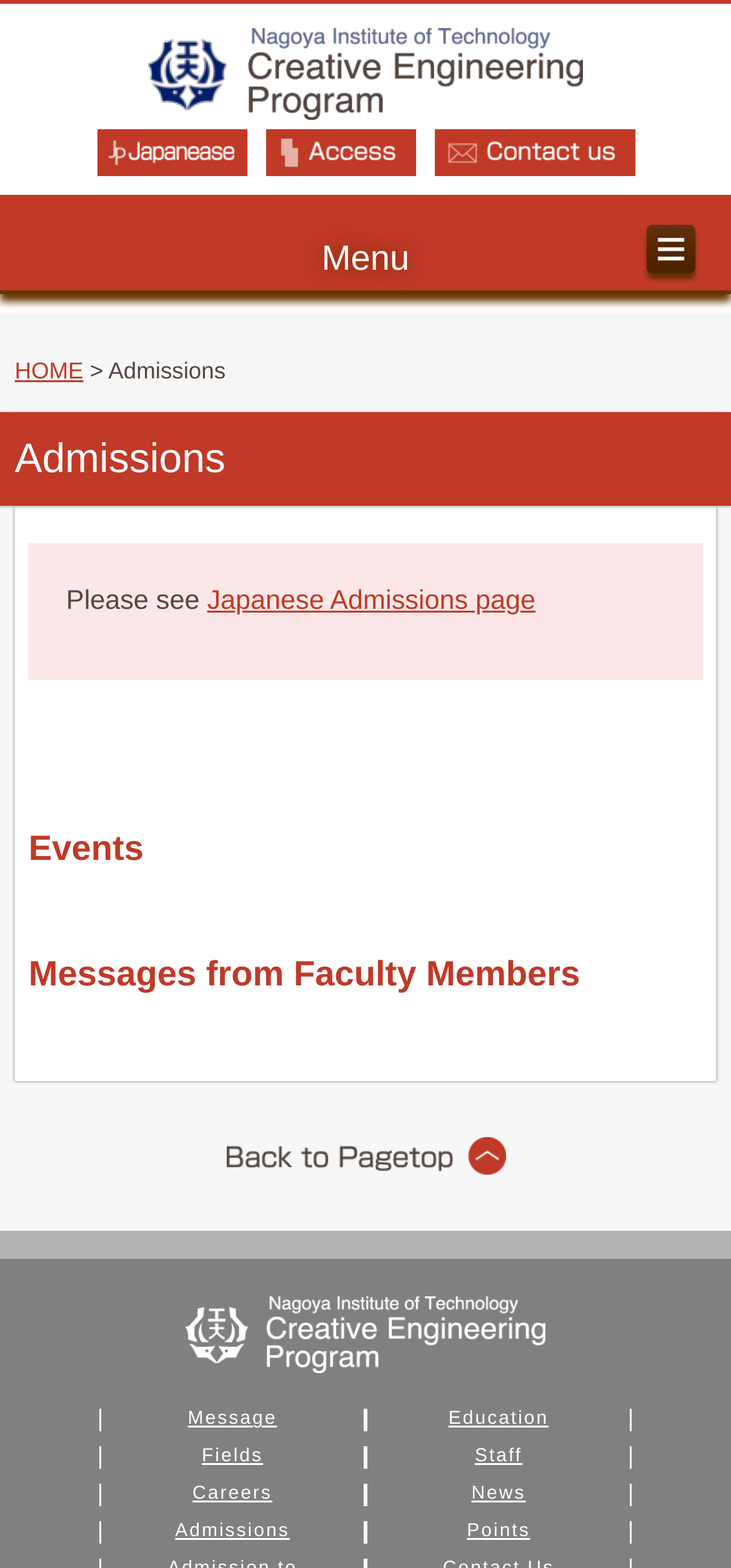Please find the bounding box coordinates of the clickable region needed to complete the following instruction: "Go to Japanese Admissions page". The bounding box coordinates must consist of four float numbers between 0 and 1, i.e., [left, top, right, bottom].

[0.283, 0.374, 0.733, 0.393]